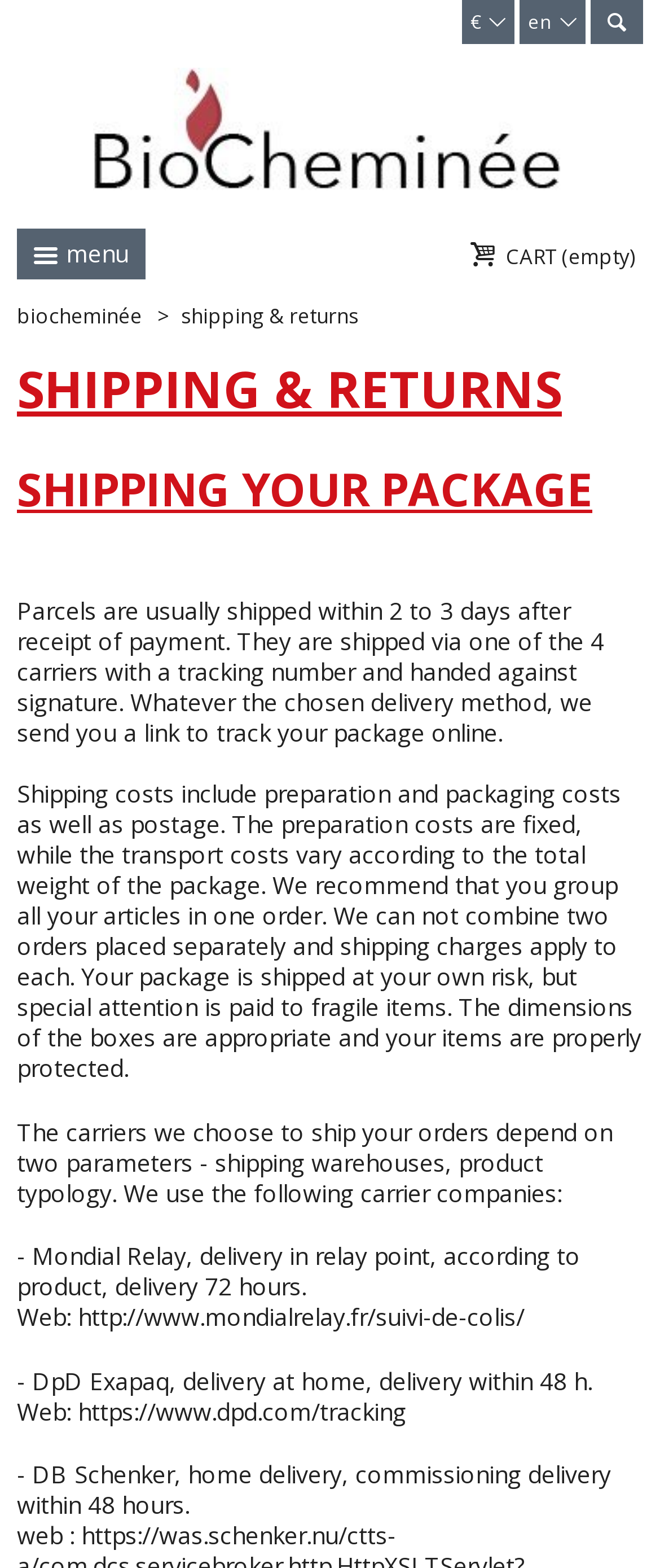Please determine the bounding box of the UI element that matches this description: Sign in. The coordinates should be given as (top-left x, top-left y, bottom-right x, bottom-right y), with all values between 0 and 1.

[0.5, 0.181, 0.687, 0.206]